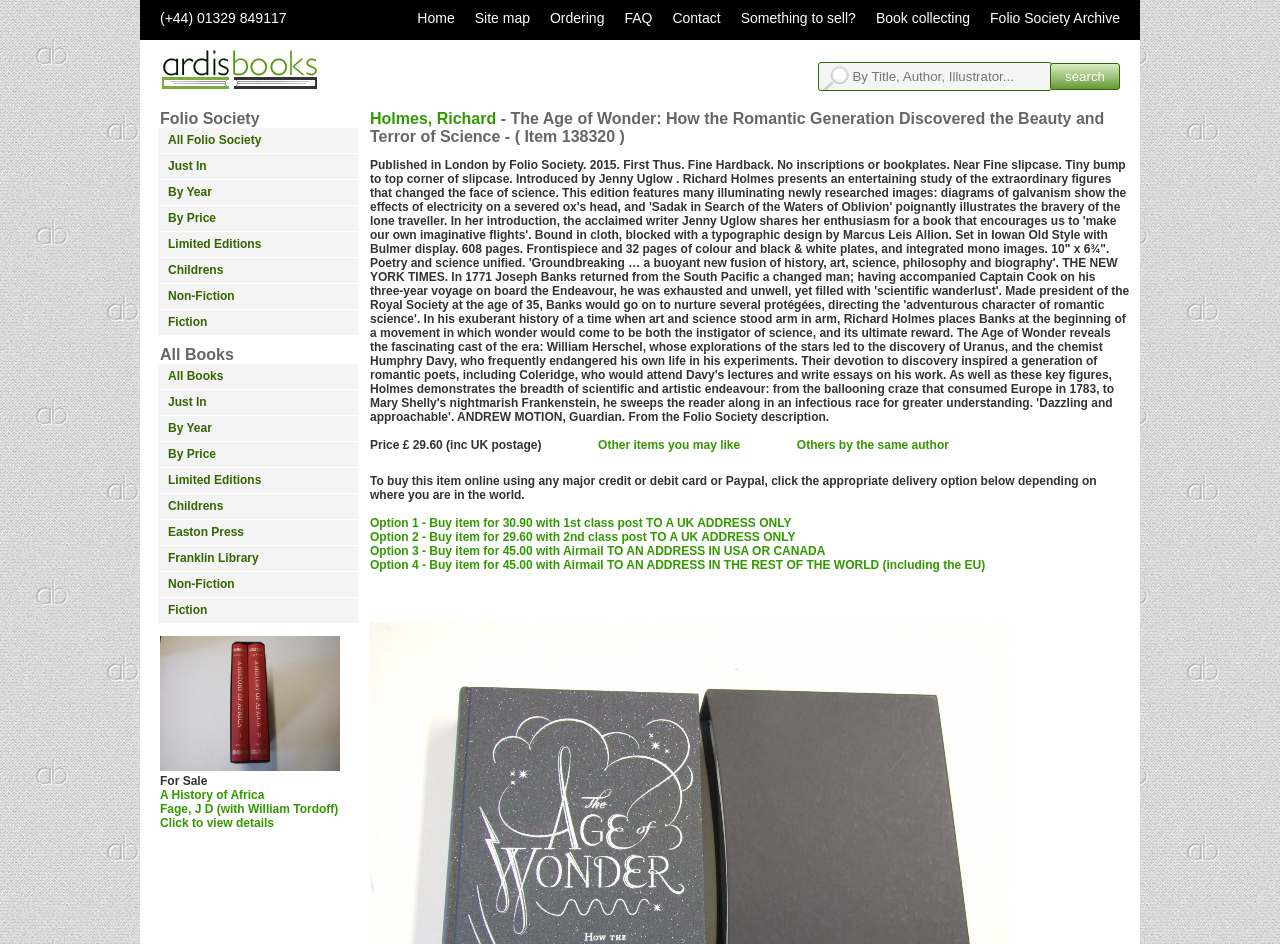Please find the bounding box coordinates of the section that needs to be clicked to achieve this instruction: "View all Folio Society books".

[0.123, 0.136, 0.28, 0.163]